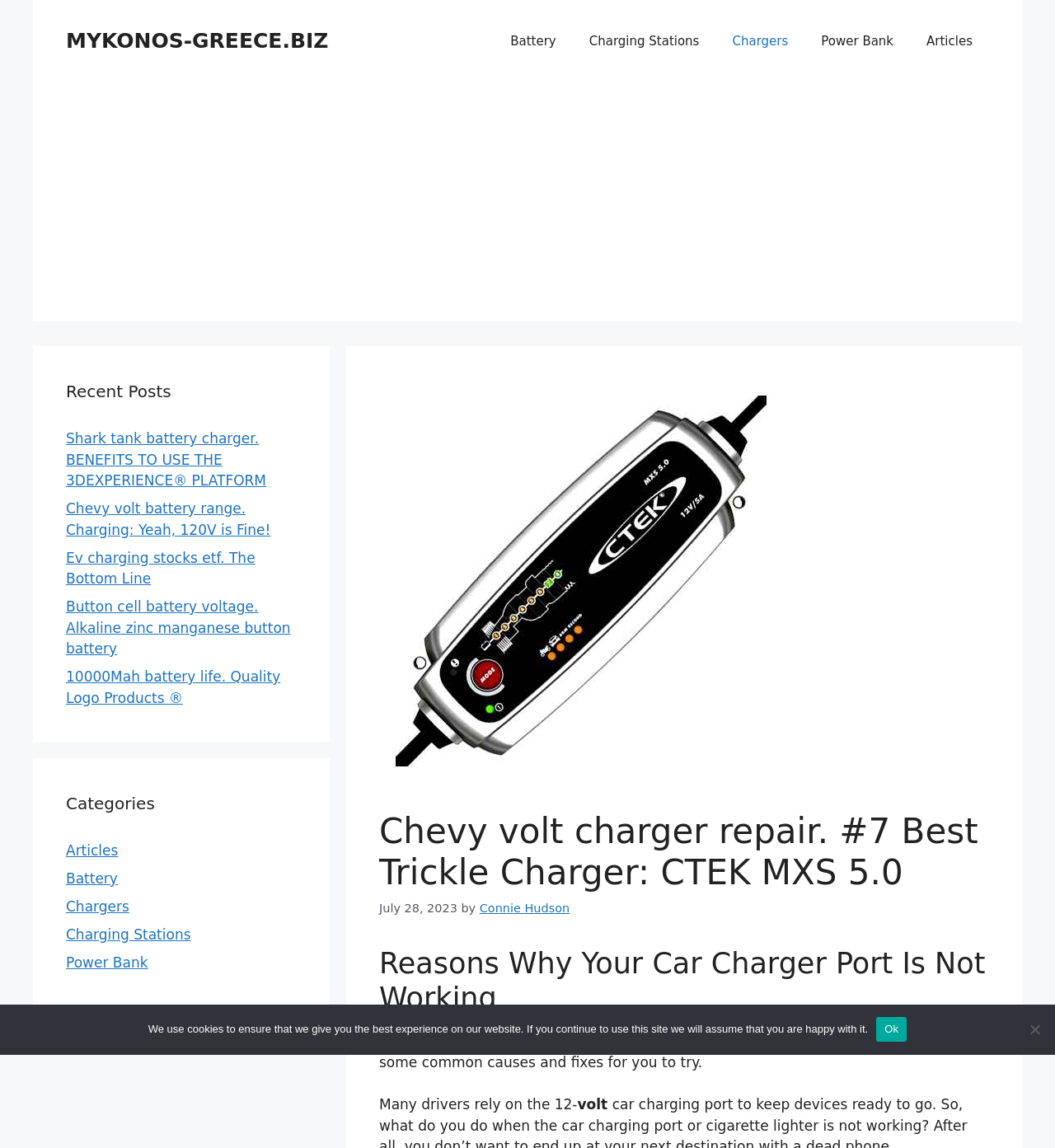Given the element description: "Articles", predict the bounding box coordinates of the UI element it refers to, using four float numbers between 0 and 1, i.e., [left, top, right, bottom].

[0.062, 0.734, 0.112, 0.748]